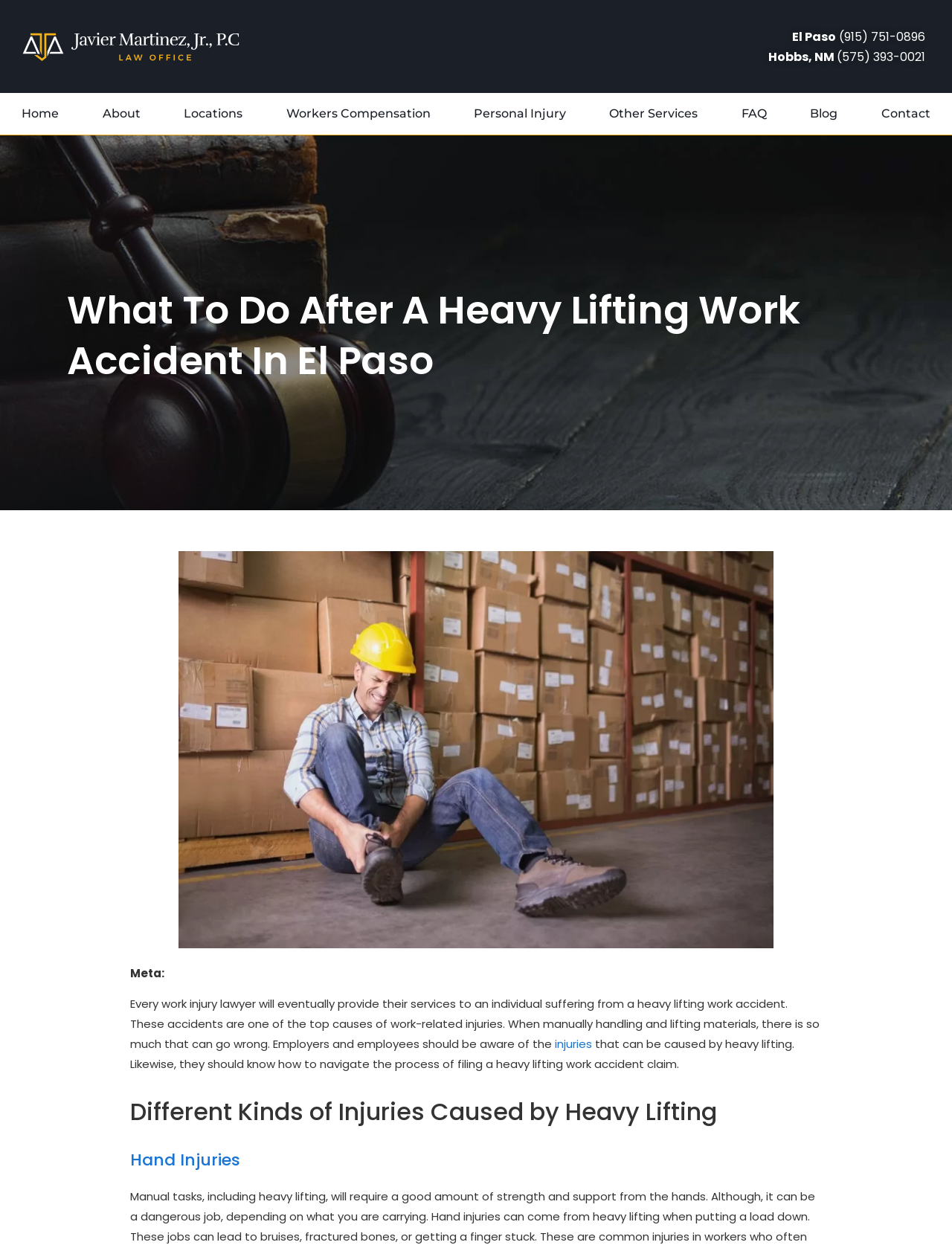Please identify the bounding box coordinates of where to click in order to follow the instruction: "Click the 'Home' link".

[0.0, 0.078, 0.085, 0.105]